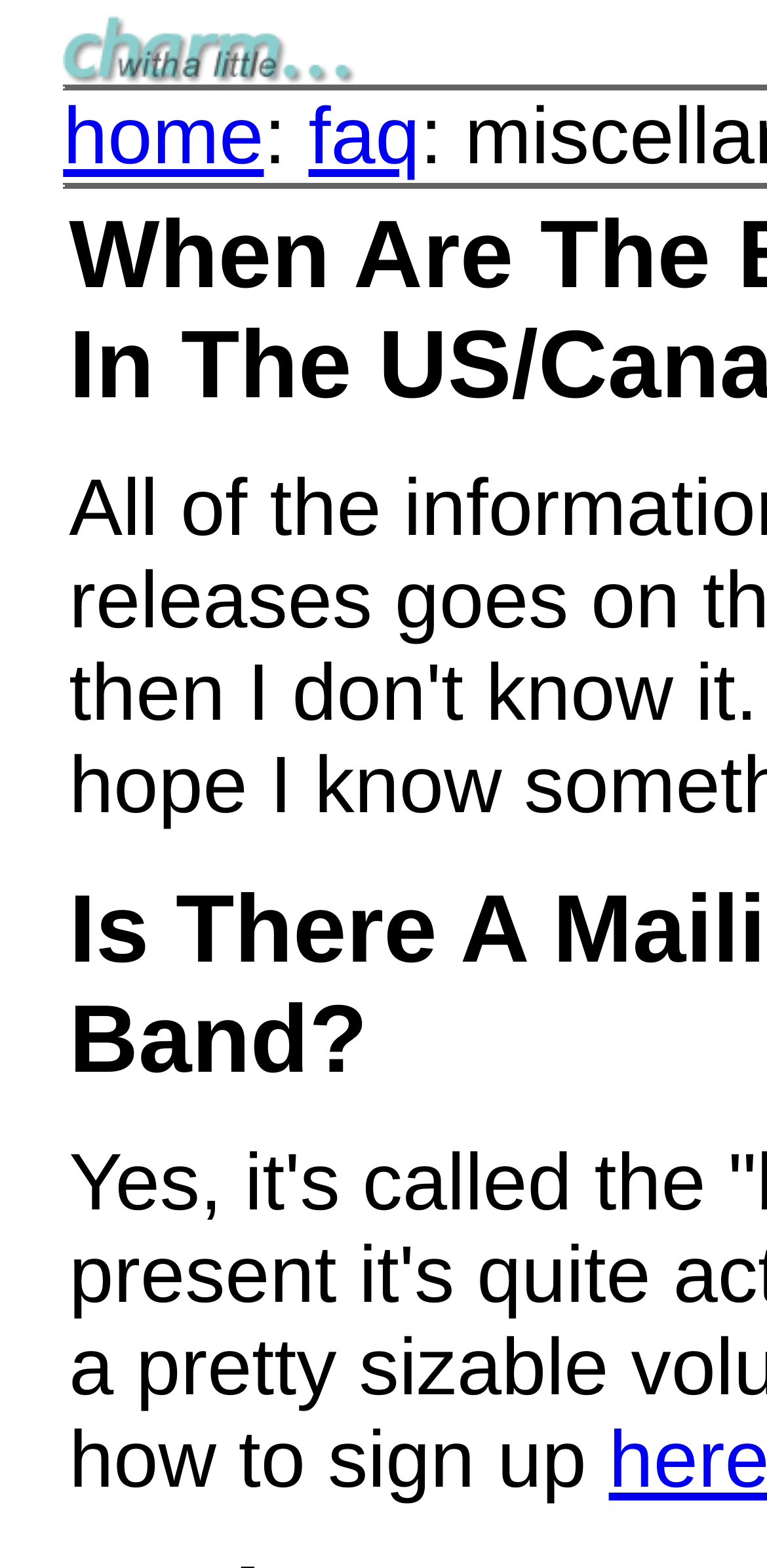Extract the bounding box coordinates for the HTML element that matches this description: "home". The coordinates should be four float numbers between 0 and 1, i.e., [left, top, right, bottom].

[0.082, 0.058, 0.344, 0.115]